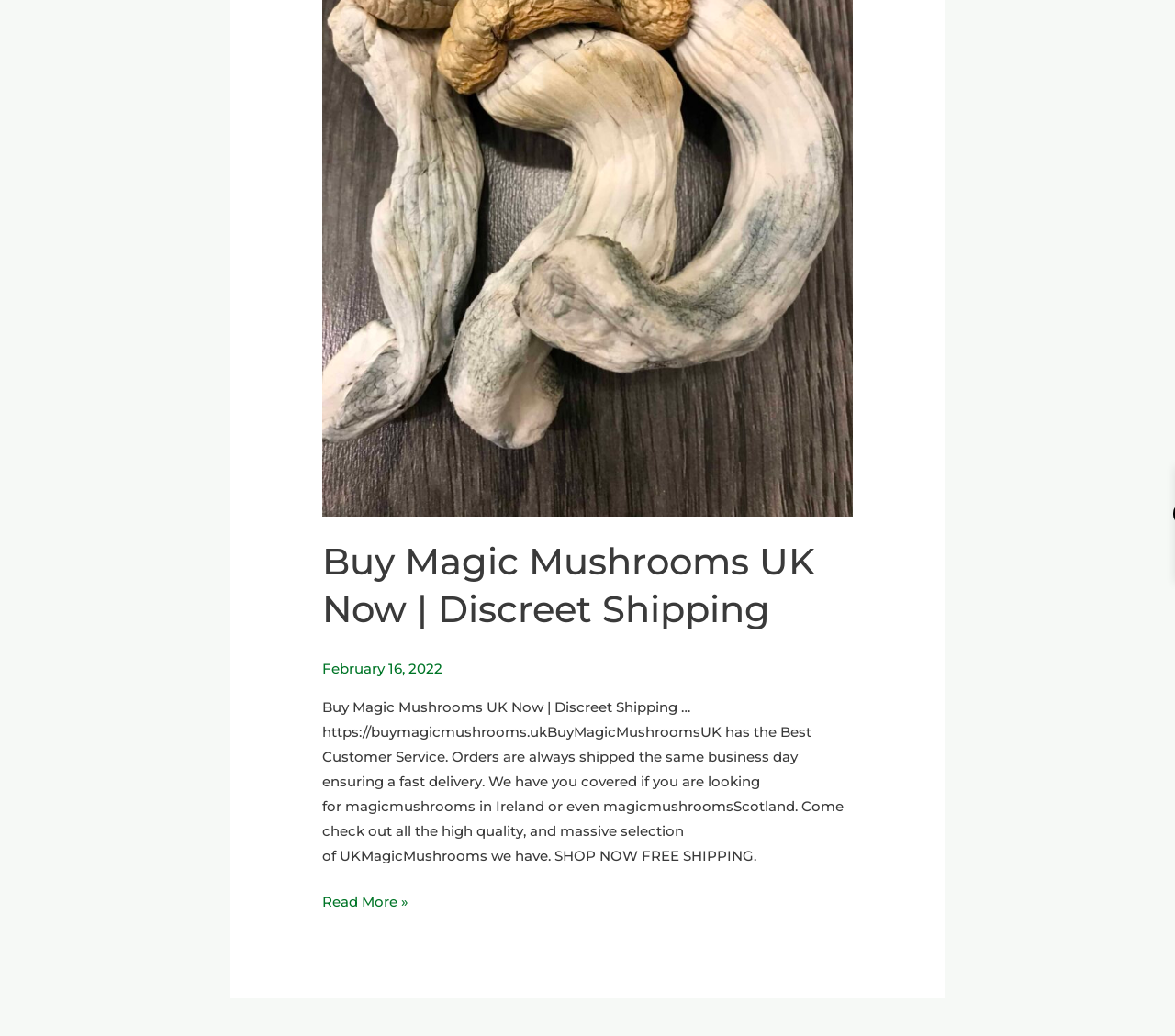Determine the bounding box coordinates in the format (top-left x, top-left y, bottom-right x, bottom-right y). Ensure all values are floating point numbers between 0 and 1. Identify the bounding box of the UI element described by: alt="magic mushrooms online shop uk"

[0.274, 0.148, 0.726, 0.164]